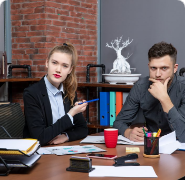Elaborate on the image with a comprehensive description.

In a contemporary office setting, two young professionals engage in a serious discussion. The woman, dressed in a black blazer and light blue shirt, holds a blue pen as she expresses her thoughts, maintaining direct eye contact with the viewer. Her confident posture suggests she is presenting an idea or argument. Beside her, a man in a gray shirt sits with a thoughtful expression, his hand resting on his chin as he listens attentively. The background features a mix of industrial brick walls and organized office supplies, contributing to a collaborative atmosphere. This image captures the dynamics of teamwork and decision-making, reflecting the theme of "How to Successfully Deal with Your Finance Worries."